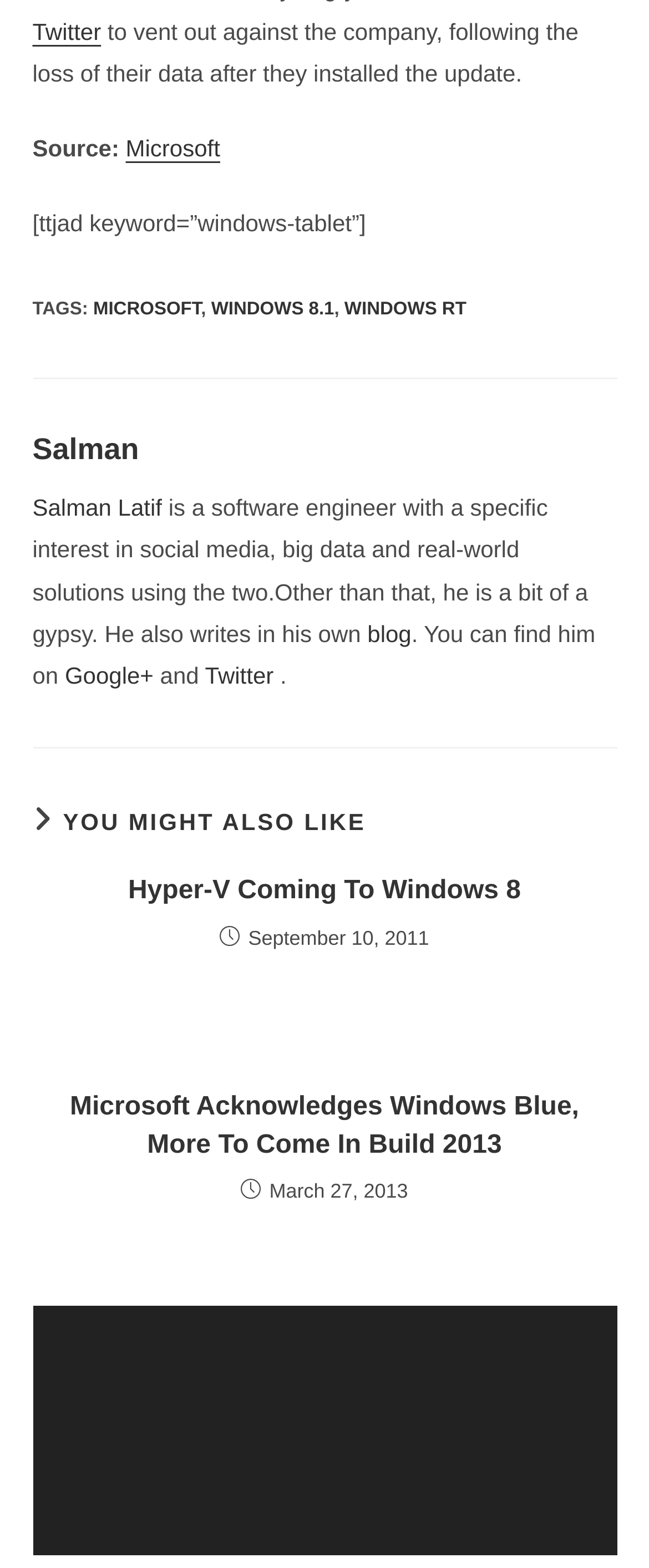Determine the bounding box coordinates for the clickable element required to fulfill the instruction: "Read more about Microsoft". Provide the coordinates as four float numbers between 0 and 1, i.e., [left, top, right, bottom].

[0.194, 0.086, 0.339, 0.103]